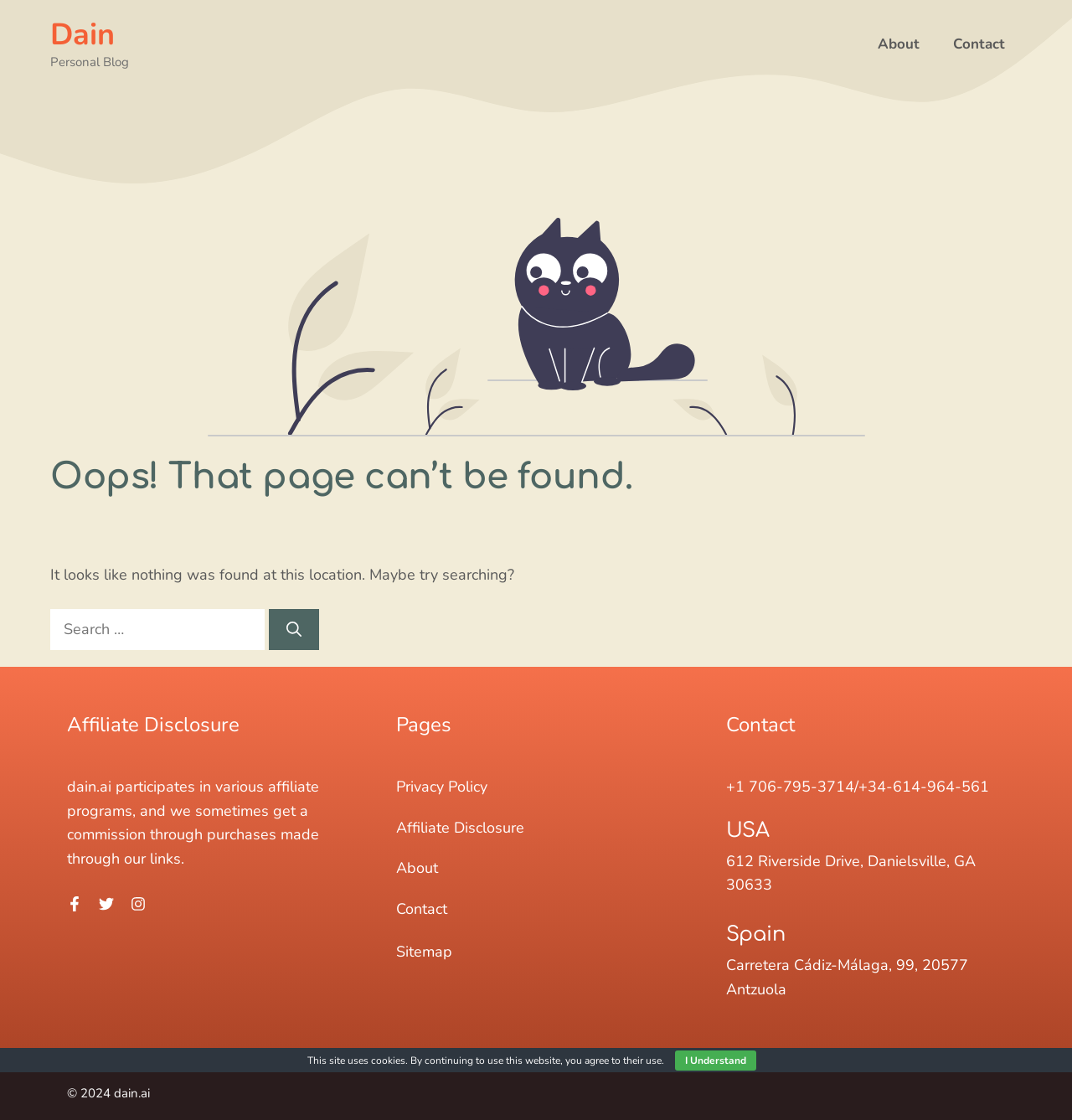Indicate the bounding box coordinates of the element that needs to be clicked to satisfy the following instruction: "go to Contact". The coordinates should be four float numbers between 0 and 1, i.e., [left, top, right, bottom].

[0.873, 0.017, 0.953, 0.062]